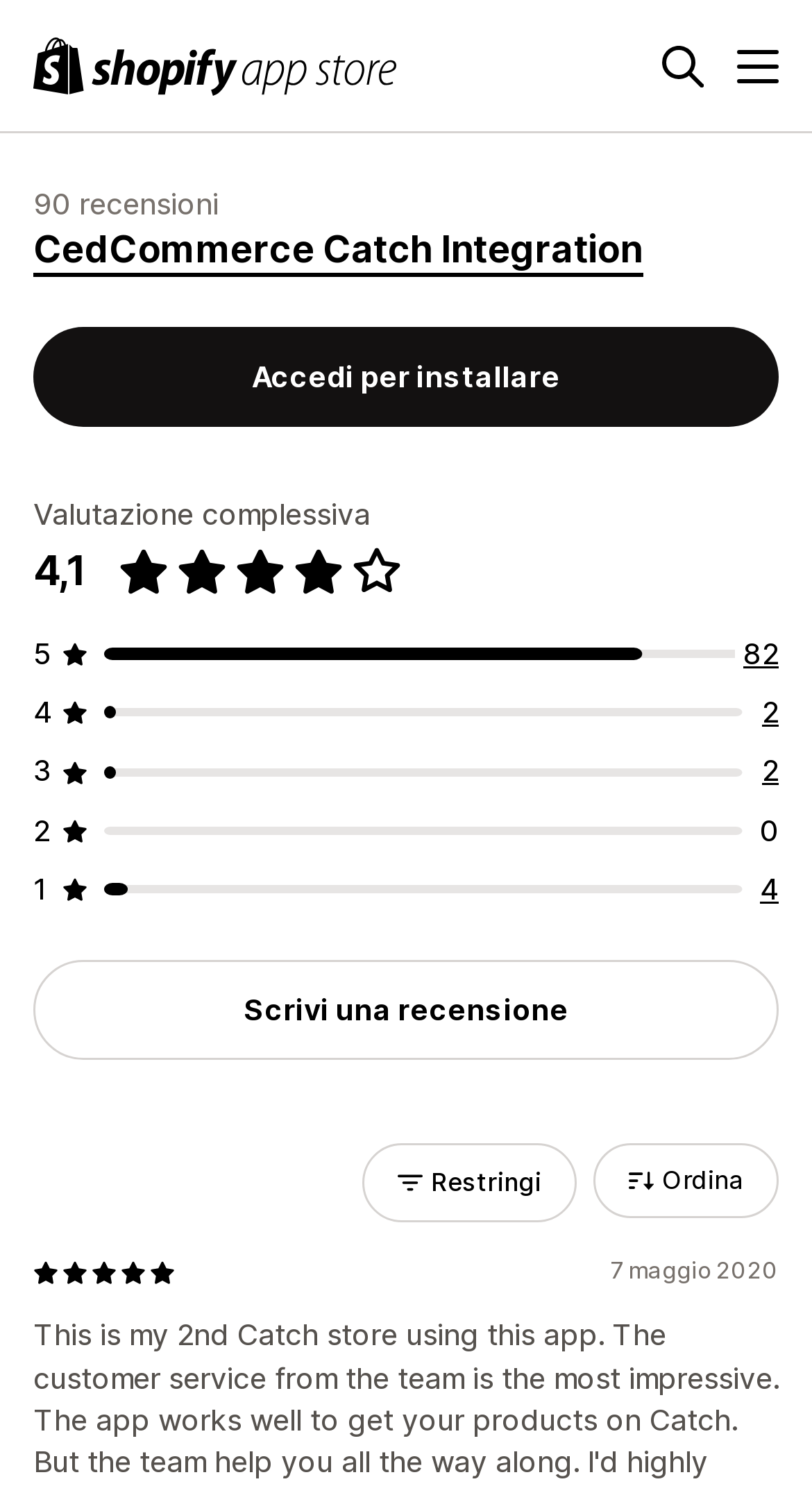What is the rating of CedCommerce Catch Integration?
Based on the image, respond with a single word or phrase.

4.1 out of 5